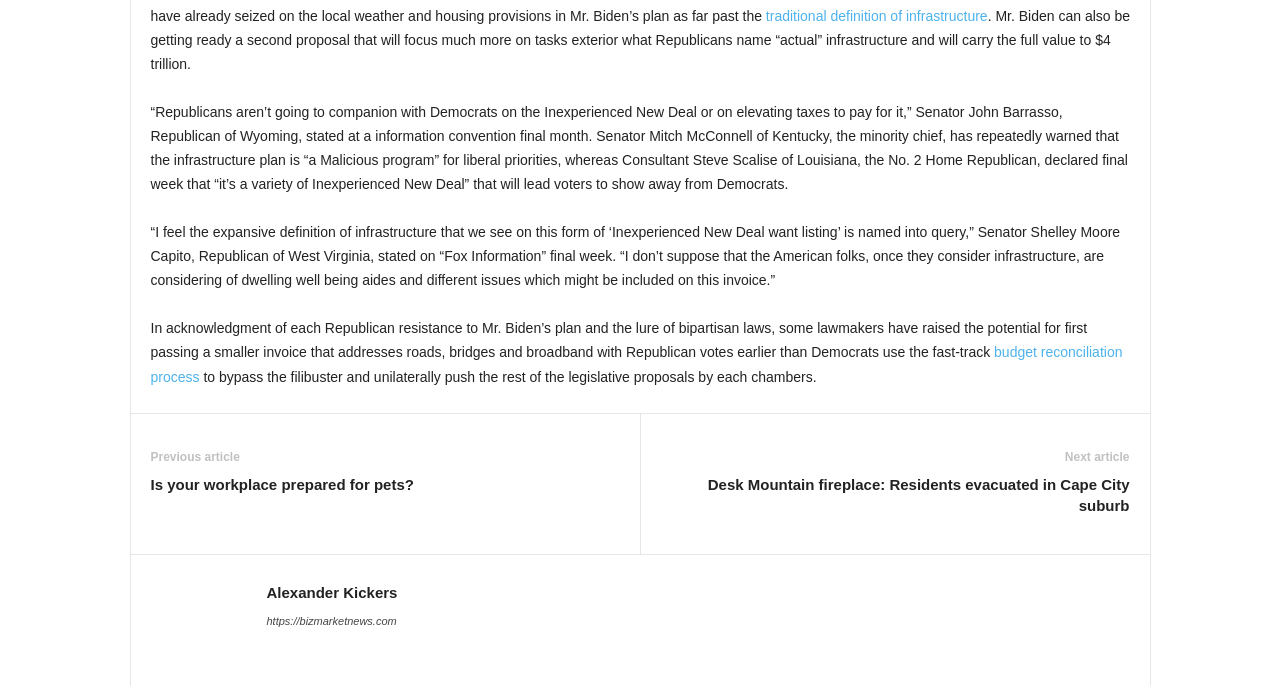Given the element description "Alexander Kickers", identify the bounding box of the corresponding UI element.

[0.208, 0.851, 0.31, 0.876]